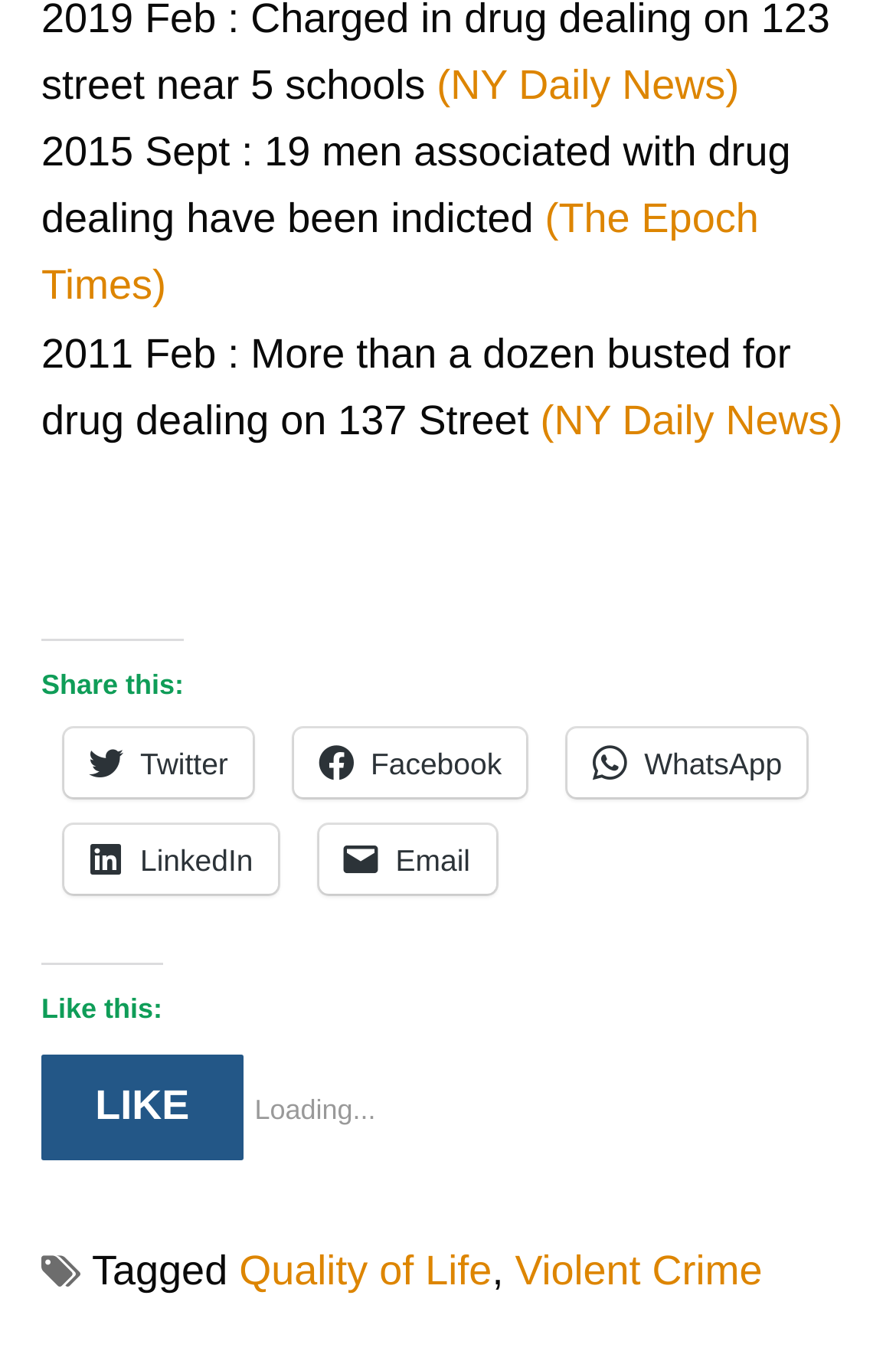Refer to the image and answer the question with as much detail as possible: How many social media platforms are available for sharing?

The social media platforms available for sharing are Twitter, Facebook, WhatsApp, and LinkedIn, which can be seen from the links ' Twitter', ' Facebook', ' WhatsApp', and ' LinkedIn'.